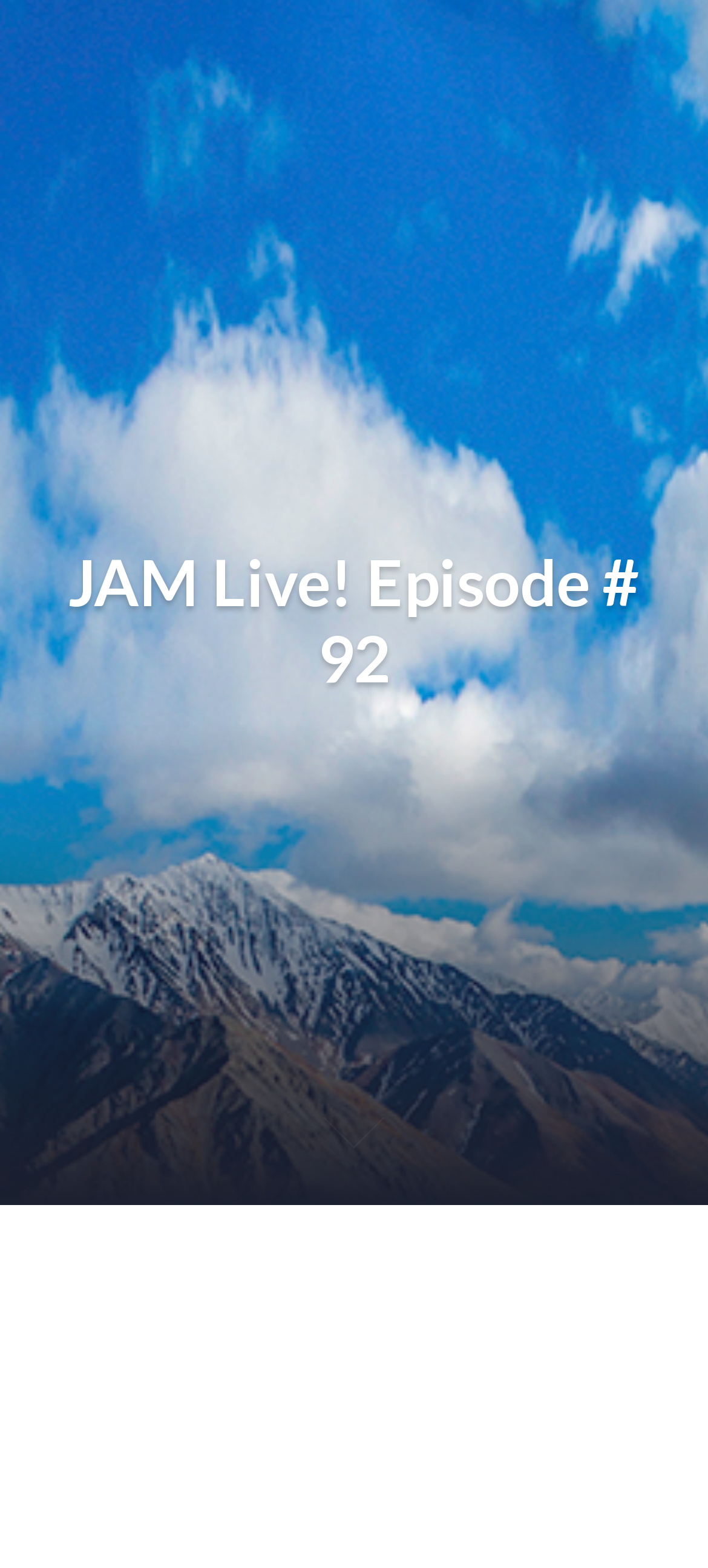What is the initial time displayed on the timer?
Answer the question using a single word or phrase, according to the image.

00:00